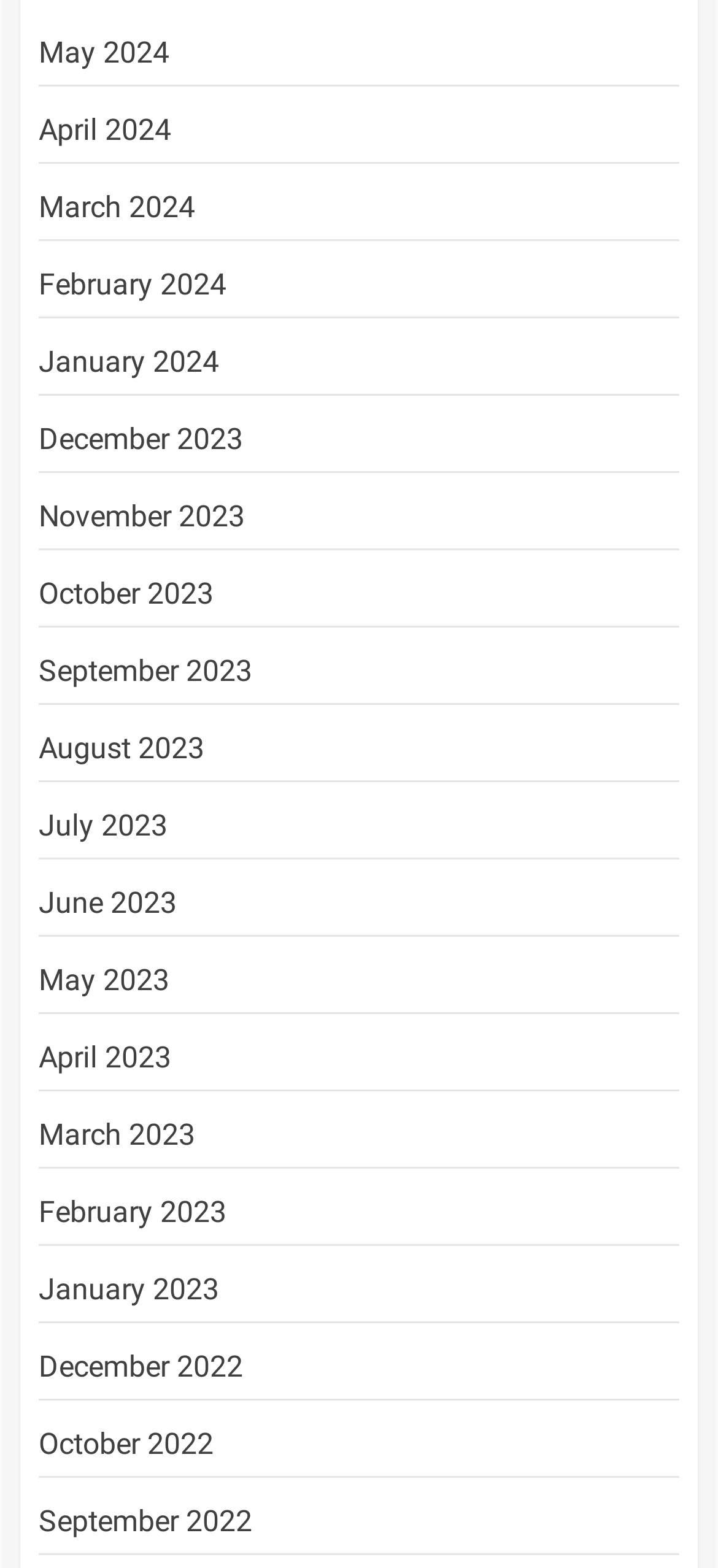How many months are available in 2024?
Examine the screenshot and reply with a single word or phrase.

5